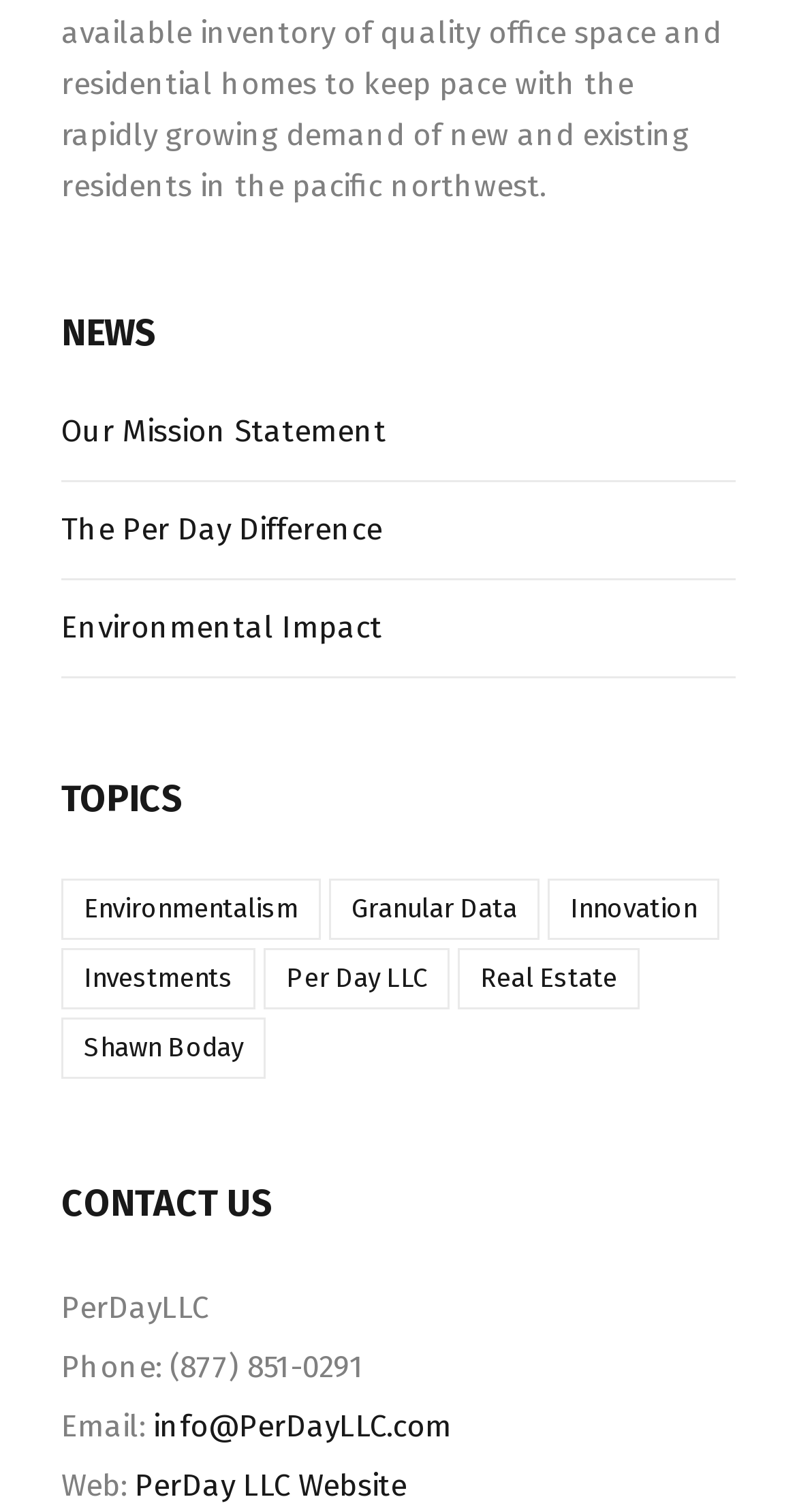Show the bounding box coordinates for the element that needs to be clicked to execute the following instruction: "Contact PerDayLLC via email". Provide the coordinates in the form of four float numbers between 0 and 1, i.e., [left, top, right, bottom].

[0.192, 0.931, 0.567, 0.955]